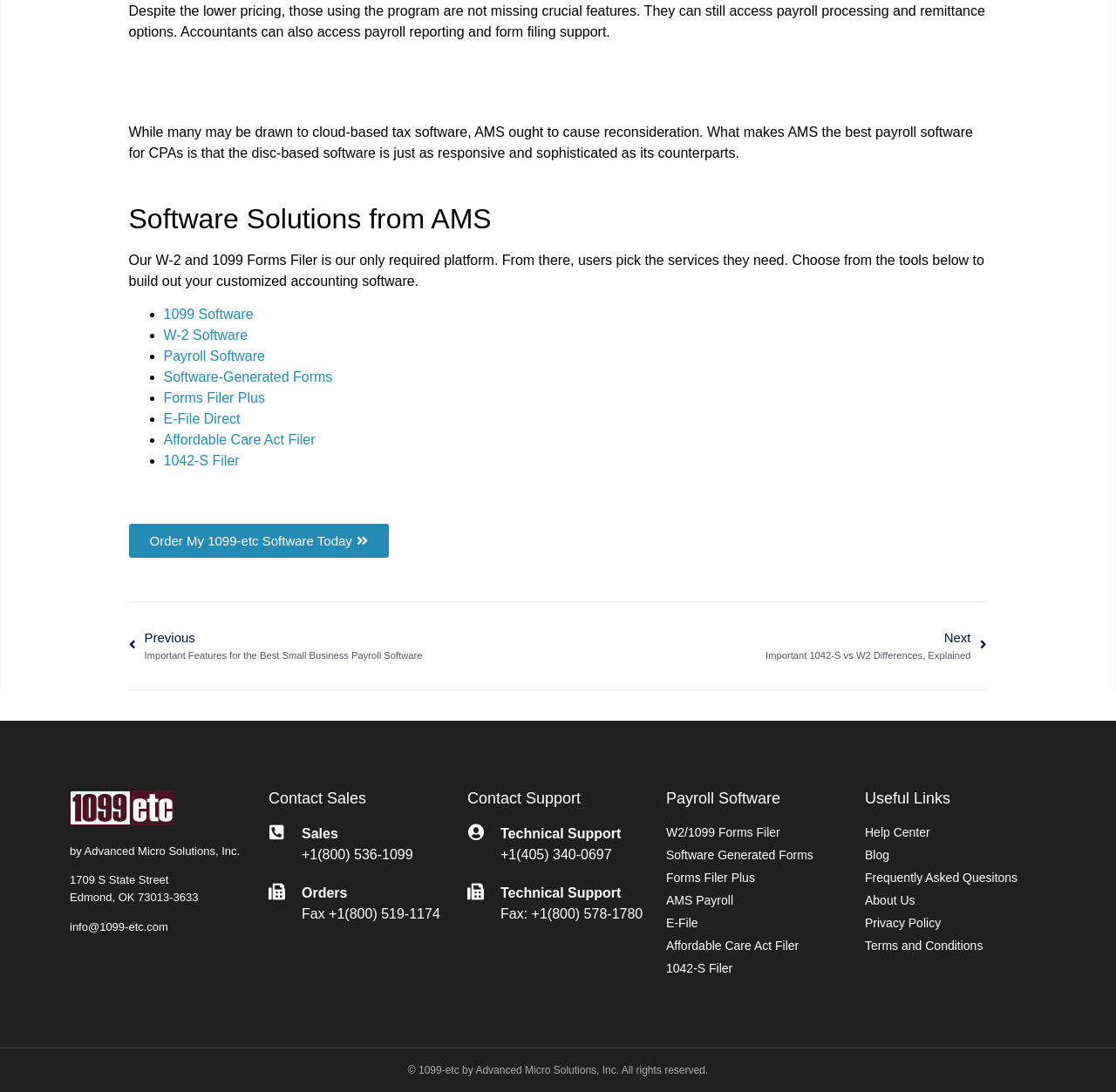For the element described, predict the bounding box coordinates as (top-left x, top-left y, bottom-right x, bottom-right y). All values should be between 0 and 1. Element description: Help Center

[0.775, 0.754, 0.938, 0.771]